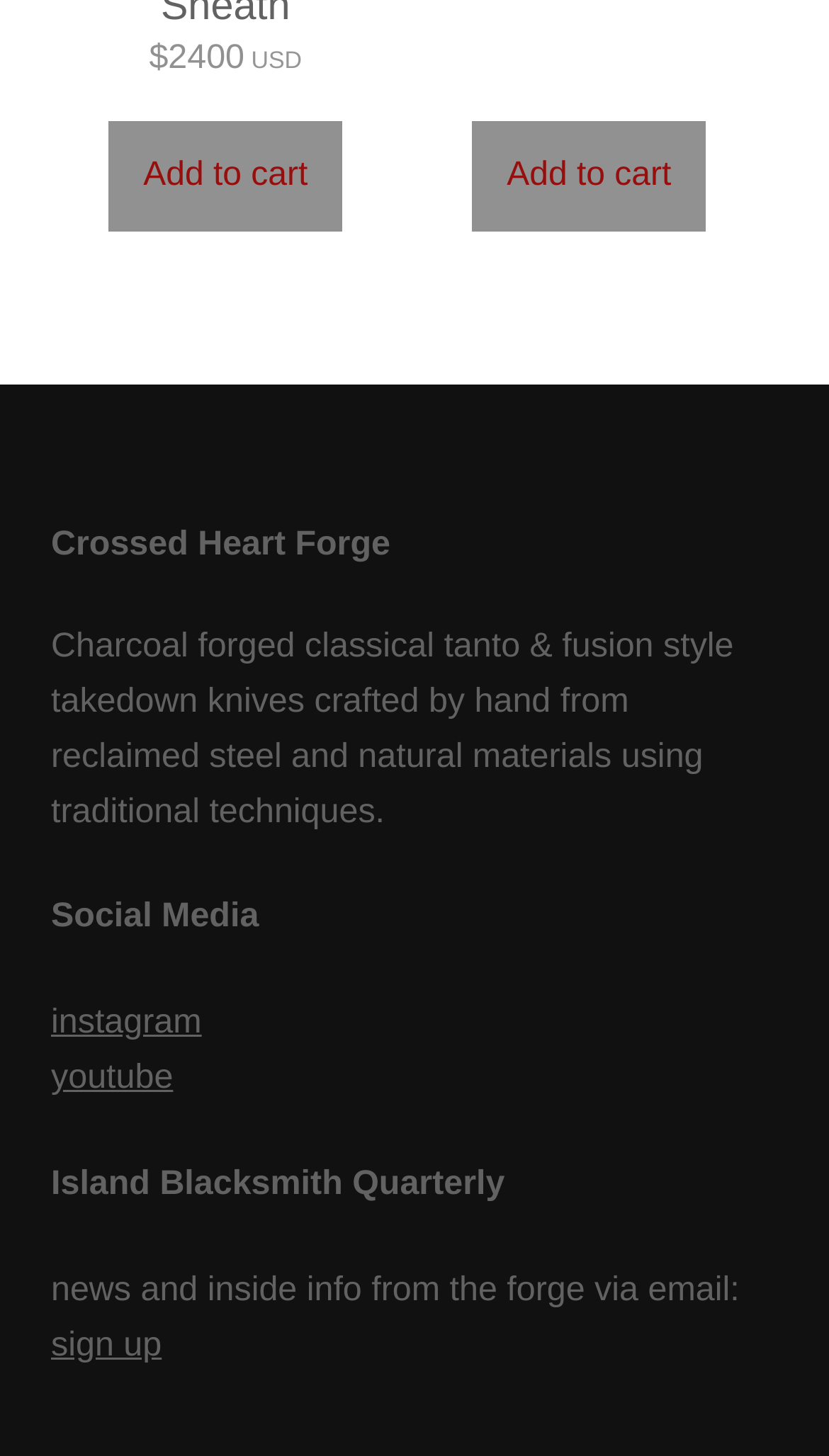Utilize the details in the image to thoroughly answer the following question: What type of products are made by the forge?

I read the text on the page, which says 'Charcoal forged classical tanto & fusion style takedown knives crafted by hand from reclaimed steel and natural materials using traditional techniques.', so the forge makes knives.